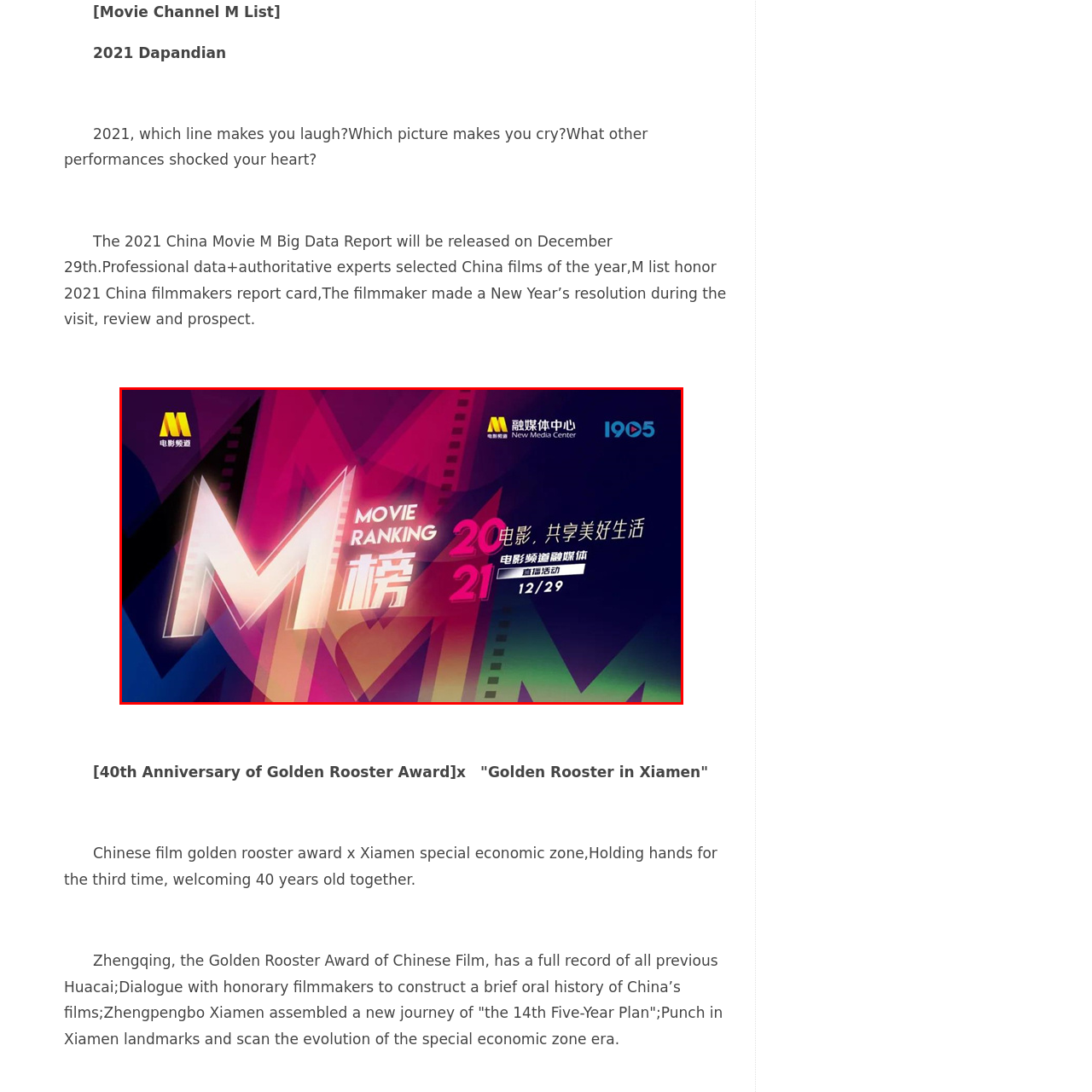Look at the region marked by the red box and describe it extensively.

The image presents a vibrant and dynamic graphic for the "Movie Ranking 2021," featuring bold colors and striking designs that convey excitement and energy. The prominent "M" in the center symbolizes the ranking or rating of movies, and the text "MOVIE RANKING" underscores the theme of cinematic assessment. Below, the year "2021" is highlighted, indicating the specific focus of this ranking.

Additionally, the image includes Chinese text that translates to "Film, enjoy beauty and life," emphasizing the cultural aspect of cinema alongside a date of "12/29," which likely marks the official release of the ranking report. The overall design is modern and engaging, reflecting the influence of contemporary media and its connection to the New Media Center, making it appealing to a wide audience interested in film evaluations.